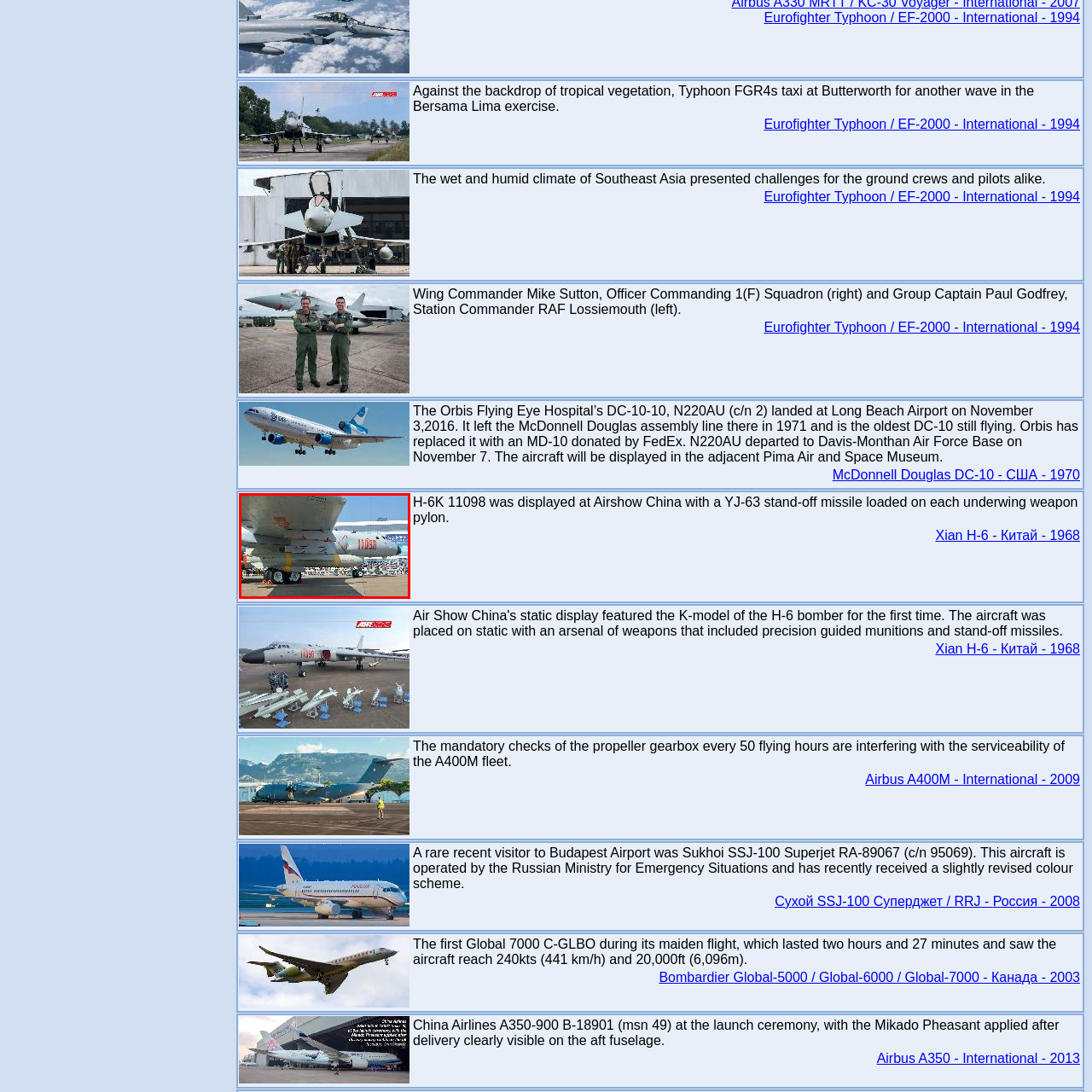Examine the section enclosed by the red box and give a brief answer to the question: What type of missiles are mounted under each wing?

YJ-63 stand-off missiles